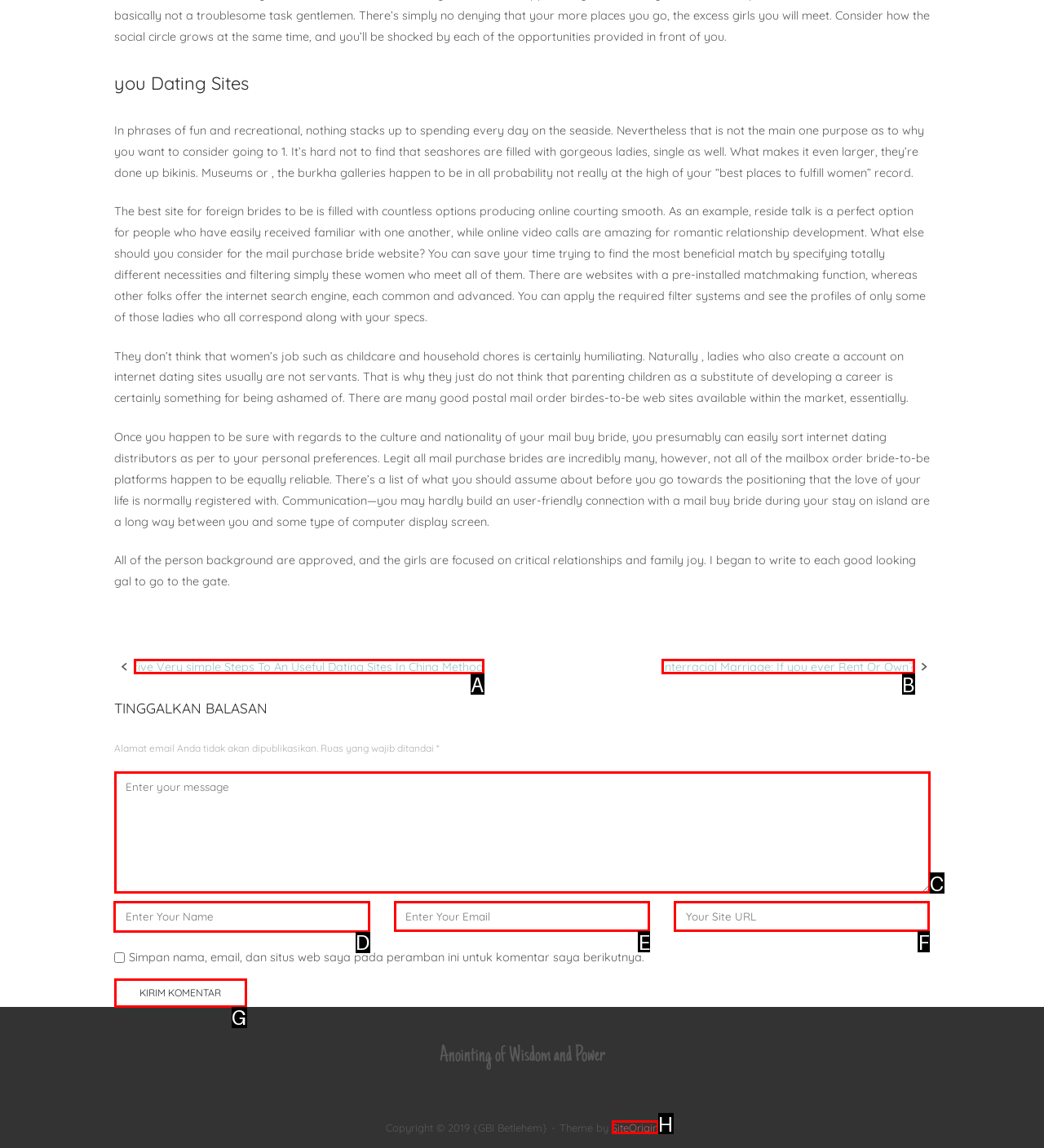Determine which HTML element should be clicked for this task: Fill in your name
Provide the option's letter from the available choices.

D